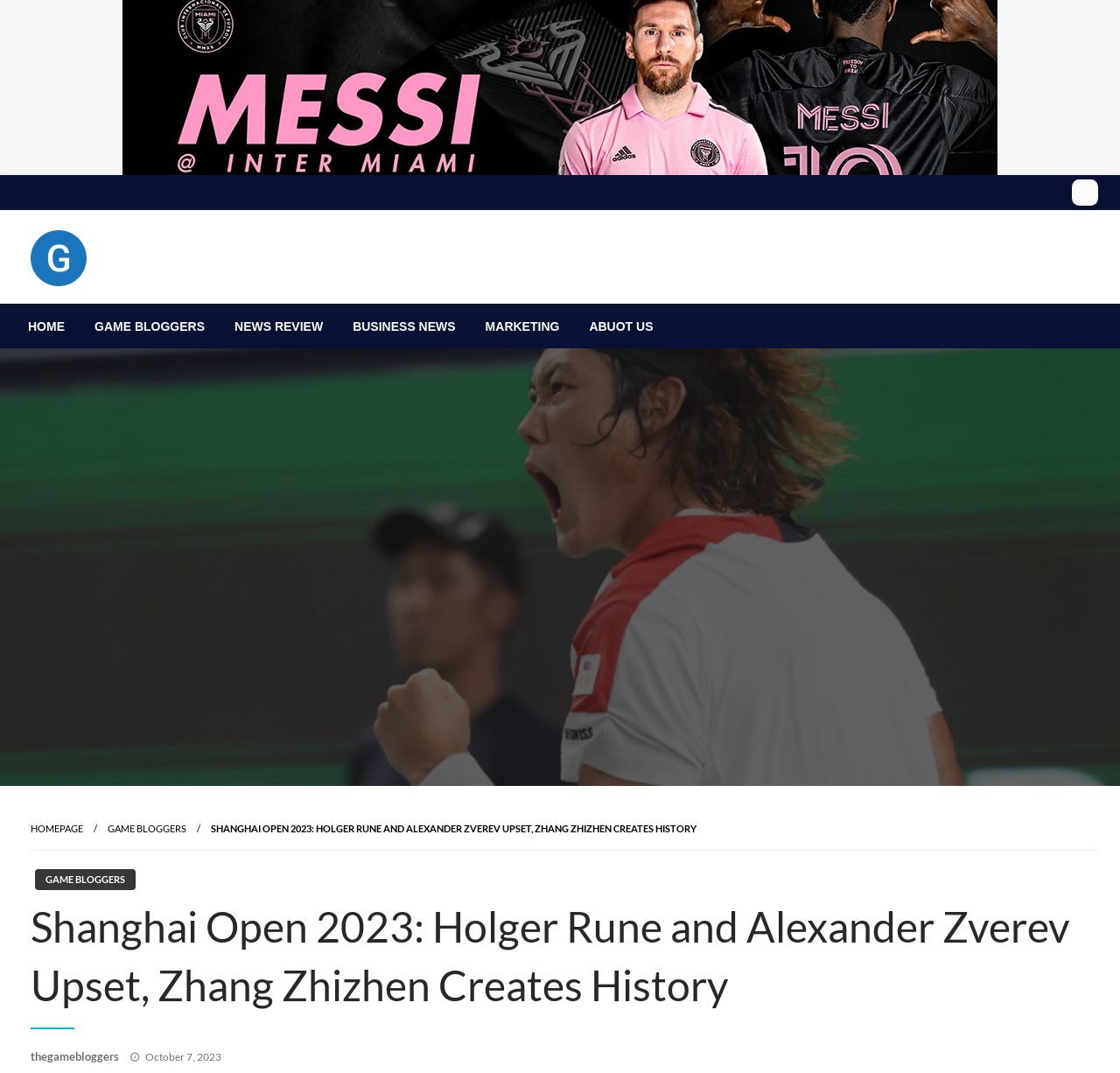Determine the bounding box of the UI element mentioned here: "← Previous". The coordinates must be in the format [left, top, right, bottom] with values ranging from 0 to 1.

None